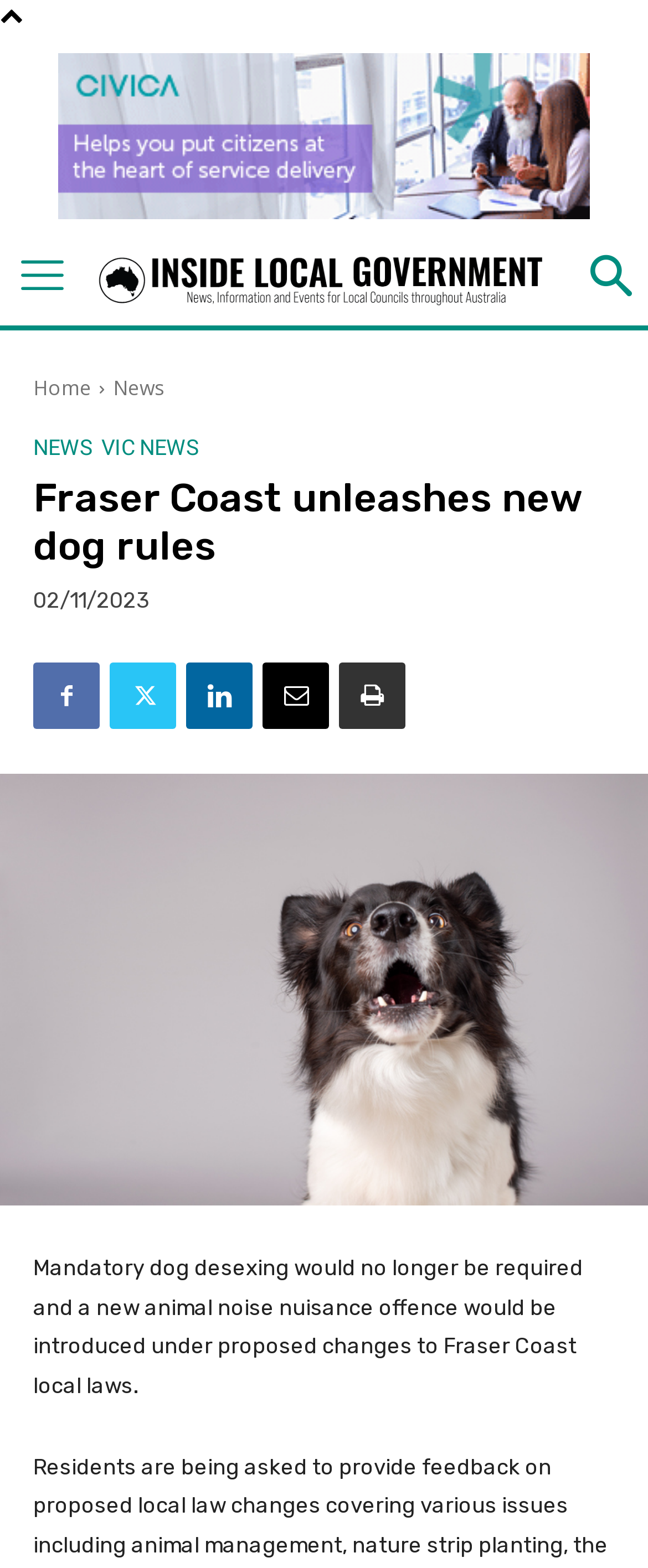Please specify the bounding box coordinates of the clickable region to carry out the following instruction: "Share the article". The coordinates should be four float numbers between 0 and 1, in the format [left, top, right, bottom].

[0.287, 0.423, 0.39, 0.465]